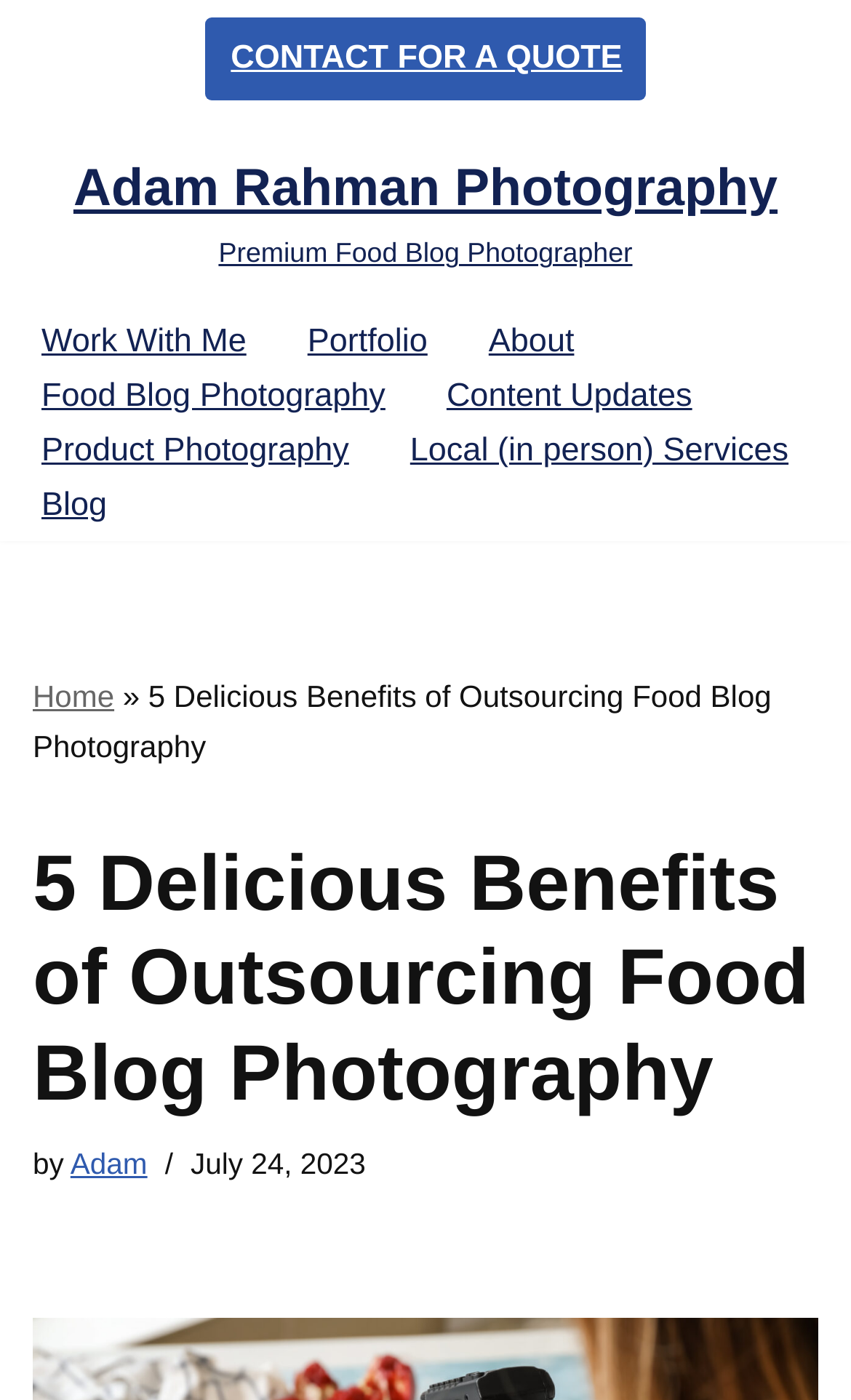Determine the bounding box coordinates for the area you should click to complete the following instruction: "Click on 'CONTACT FOR A QUOTE'".

[0.24, 0.012, 0.76, 0.072]